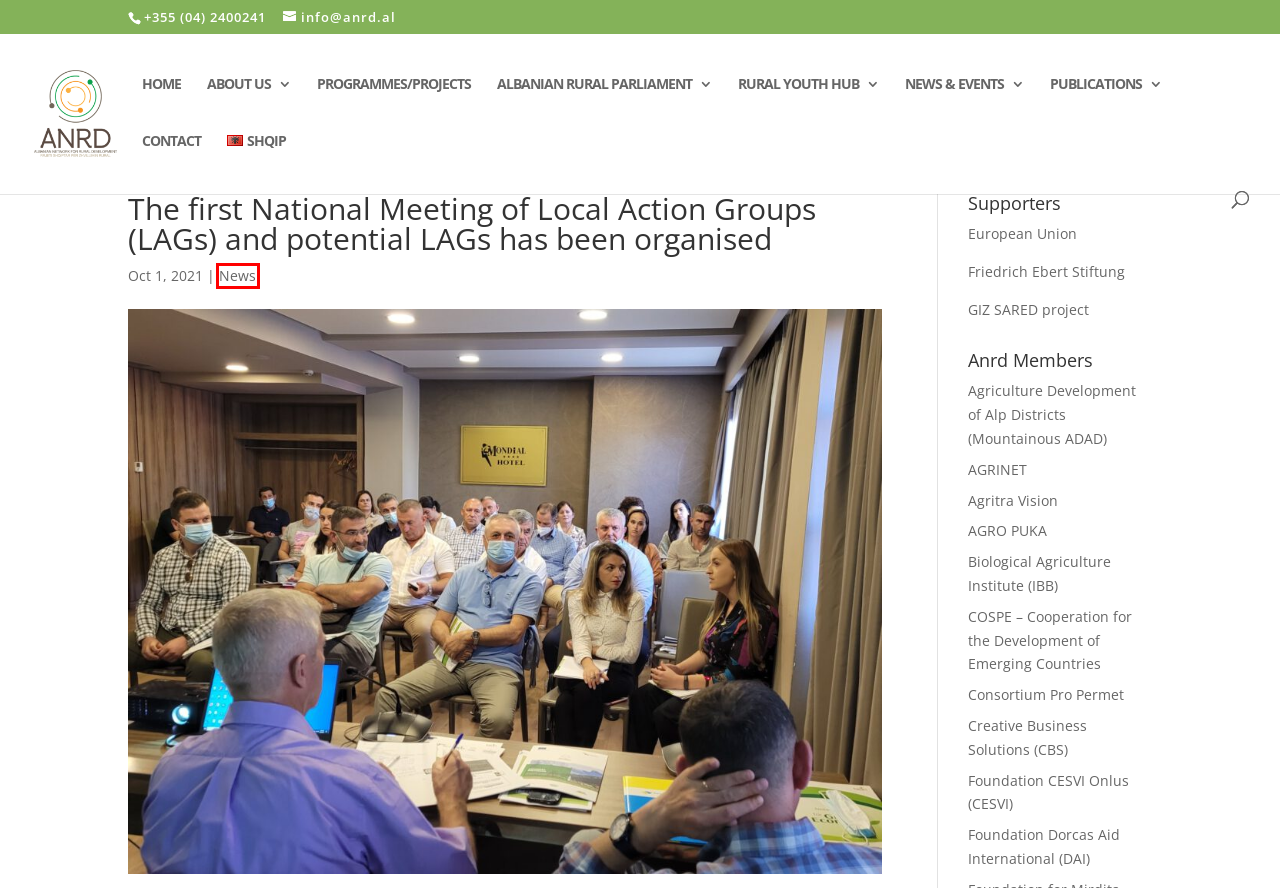Evaluate the webpage screenshot and identify the element within the red bounding box. Select the webpage description that best fits the new webpage after clicking the highlighted element. Here are the candidates:
A. Publications - ANRD
B. Agro PUKA - ANRD
C. AgriNET - ANRD
D. News & Events - ANRD
E. Center for Development and Integration (CDI) - ANRD
F. Organizohet Takimi i Parë Kombëtar i Grupeve Lokale të Veprimit (GLV) dhe GLV-ve potenciale - ANRD
G. Language selection | European Commission
H. News Archives - ANRD

H